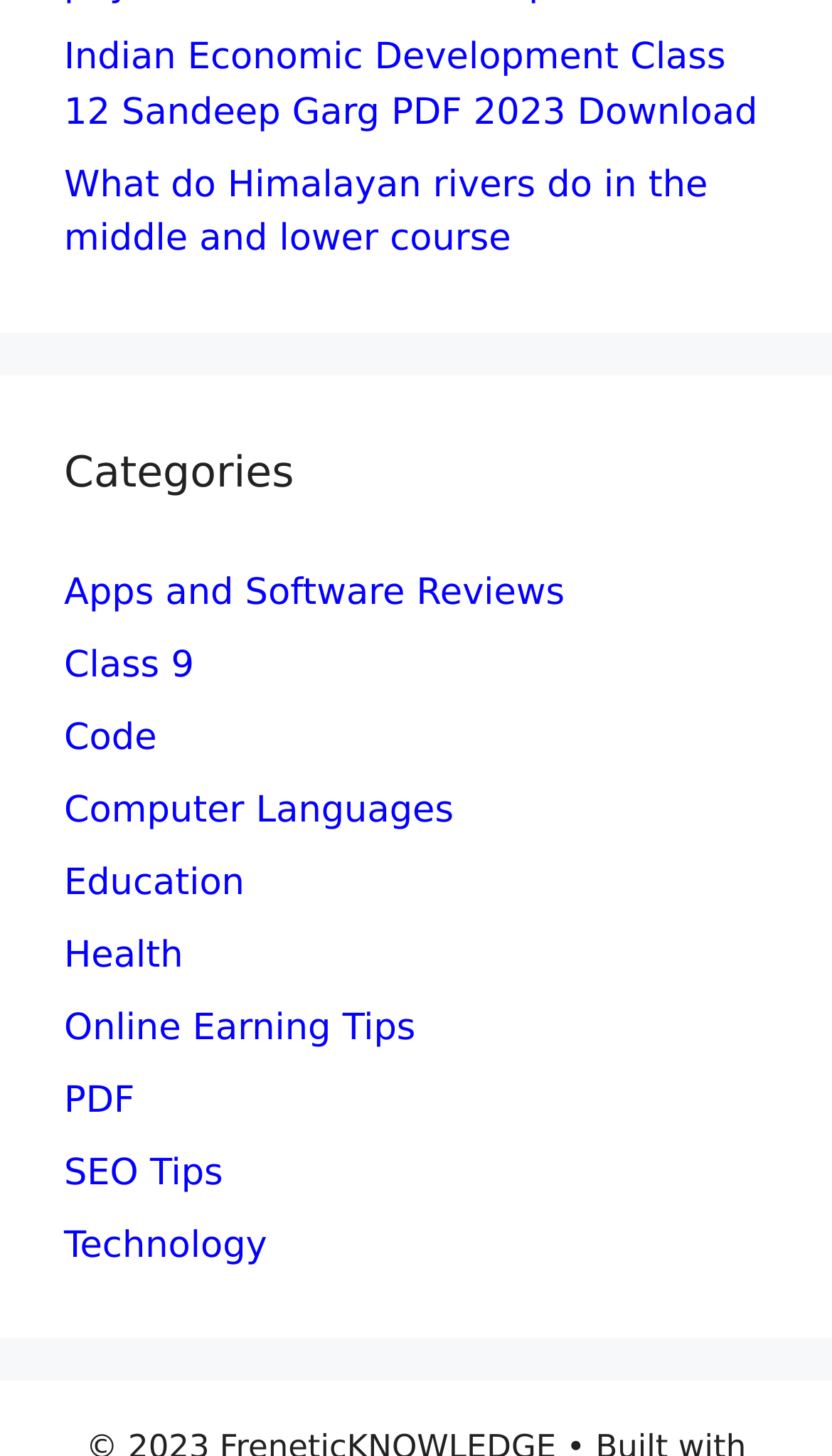Please determine the bounding box of the UI element that matches this description: Apps and Software Reviews. The coordinates should be given as (top-left x, top-left y, bottom-right x, bottom-right y), with all values between 0 and 1.

[0.077, 0.392, 0.679, 0.421]